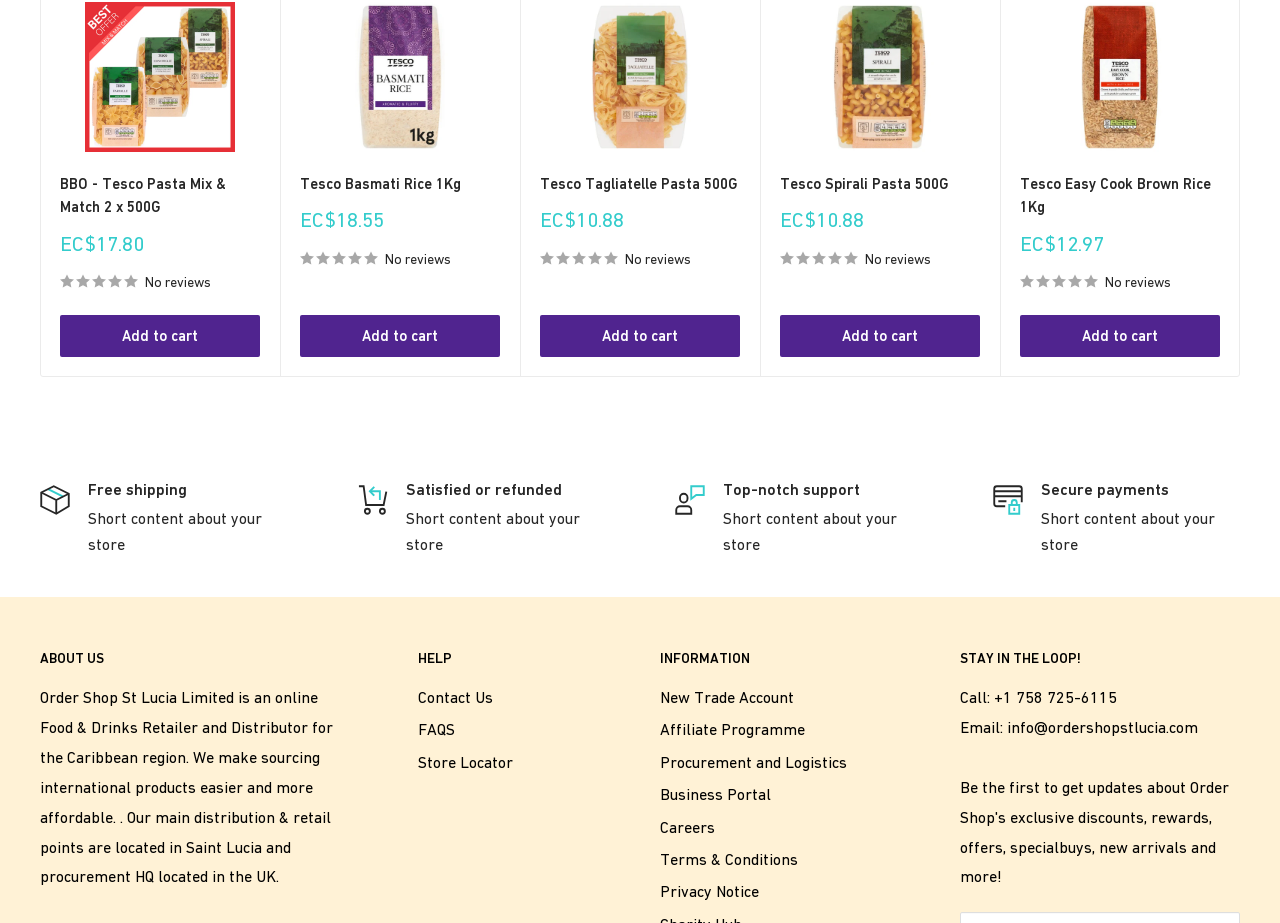Using the information in the image, give a comprehensive answer to the question: 
What is the company's contact information?

I found the contact information by looking at the StaticText elements with the text 'Call: +1 758 725-6115' and 'Email: info@ordershopstlucia.com' which are located at the bottom of the webpage.